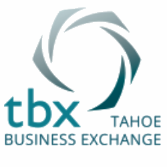What color scheme is used in the logo?
Provide an in-depth and detailed answer to the question.

The color scheme of the logo blends shades of teal and blue, conveying professionalism and a sense of community, which is suitable for a business organization like Tahoe Business Exchange.